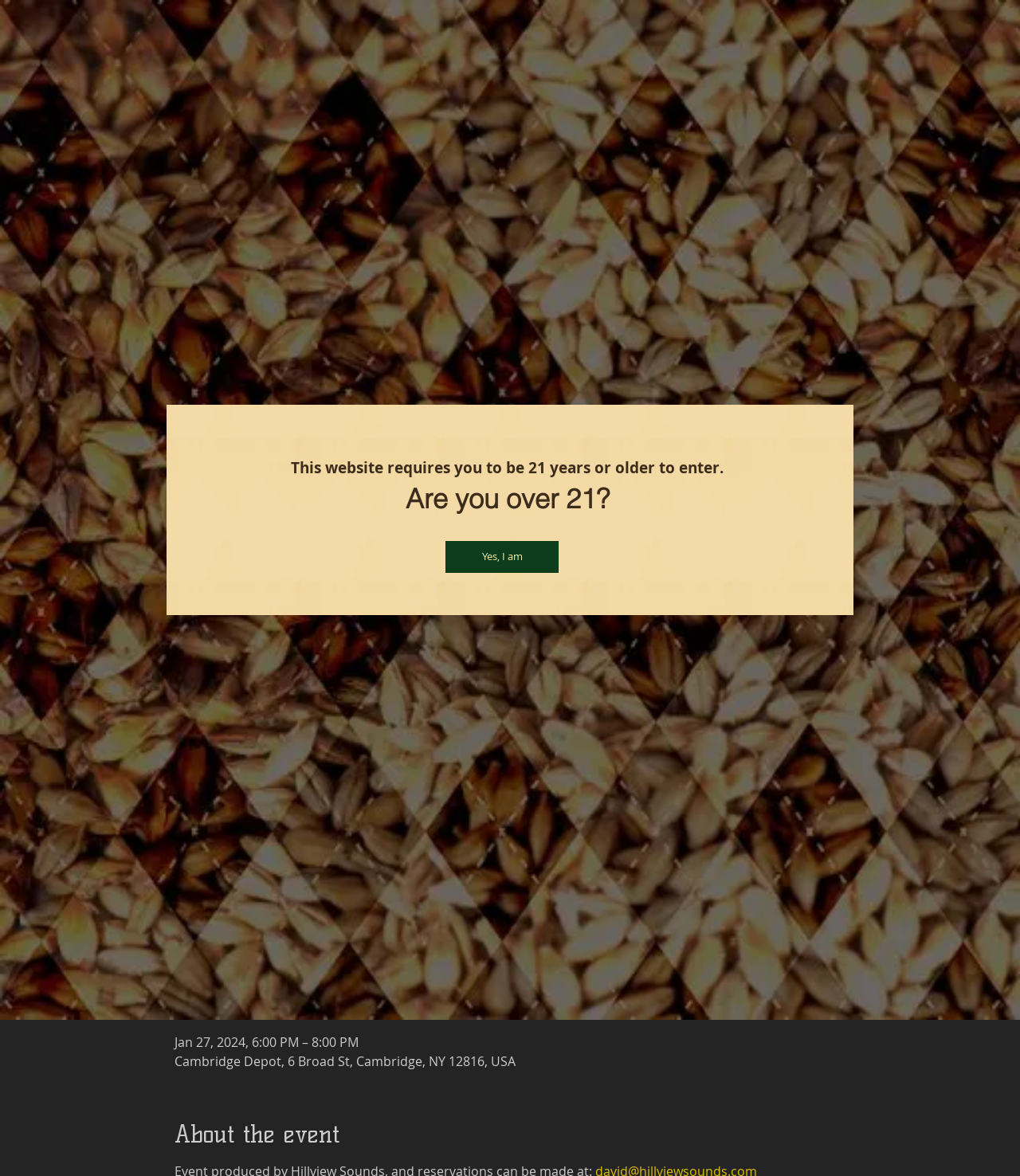Identify the bounding box coordinates for the UI element described by the following text: "Contact". Provide the coordinates as four float numbers between 0 and 1, in the format [left, top, right, bottom].

[0.802, 0.237, 0.883, 0.278]